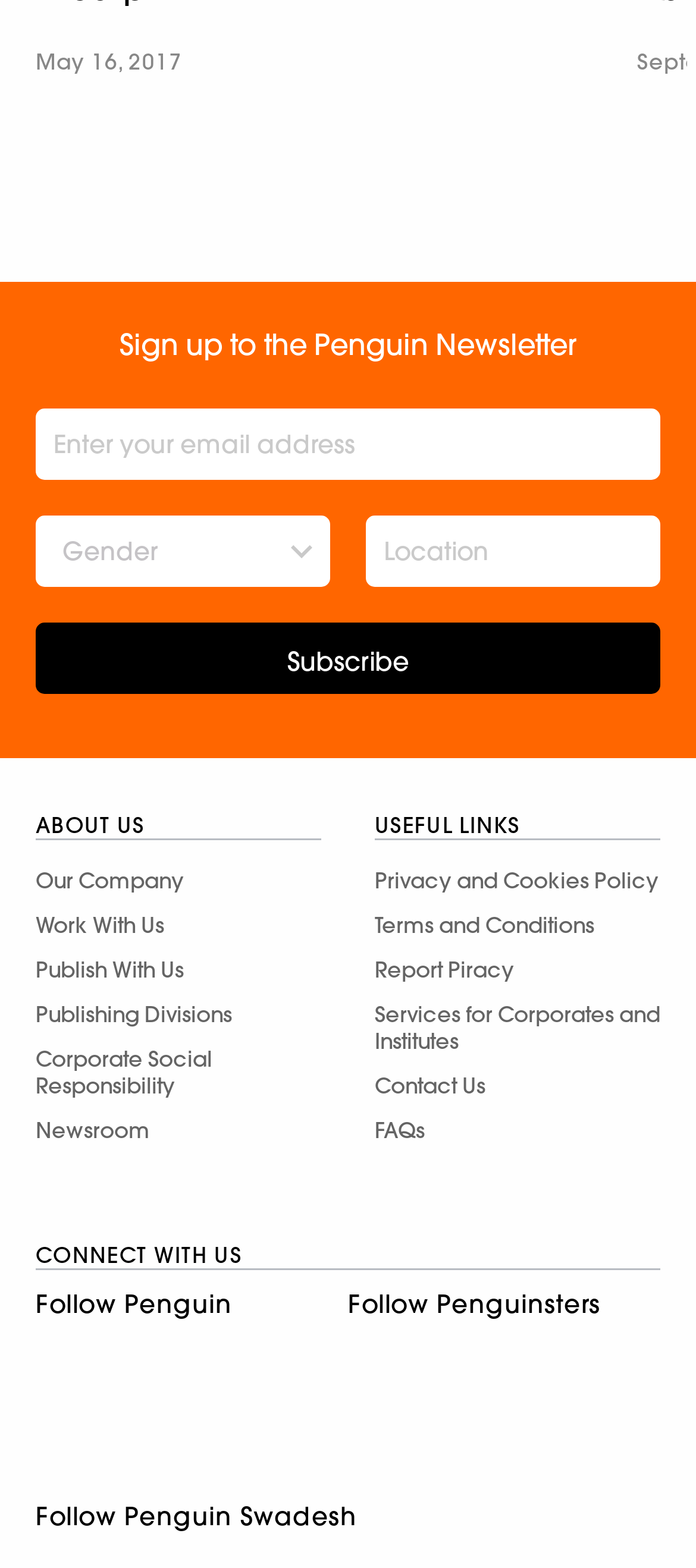Please locate the bounding box coordinates of the element that should be clicked to complete the given instruction: "Explore Latest Trends & Styles".

None